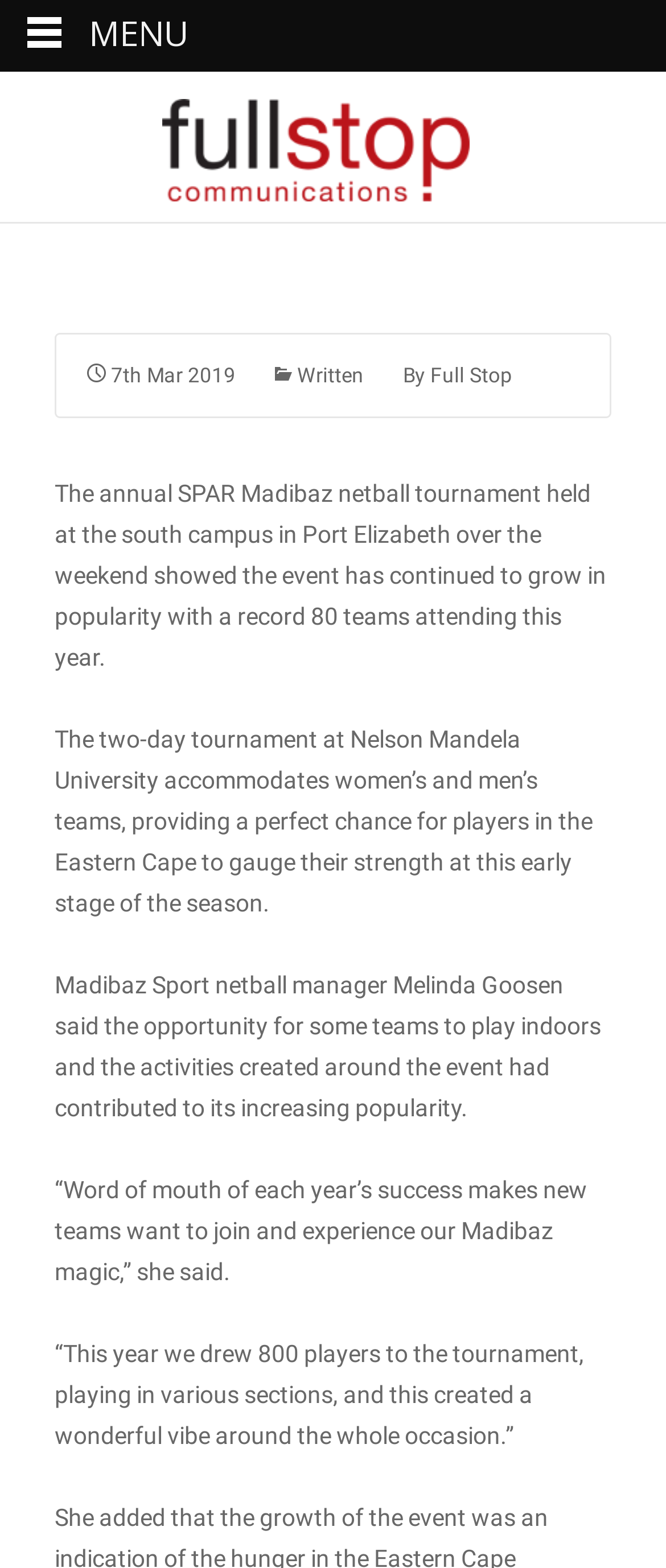How many players participated in the tournament?
Please analyze the image and answer the question with as much detail as possible.

The answer can be found in the fourth paragraph of the article, which states '“This year we drew 800 players to the tournament, playing in various sections, and this created a wonderful vibe around the whole occasion.”'